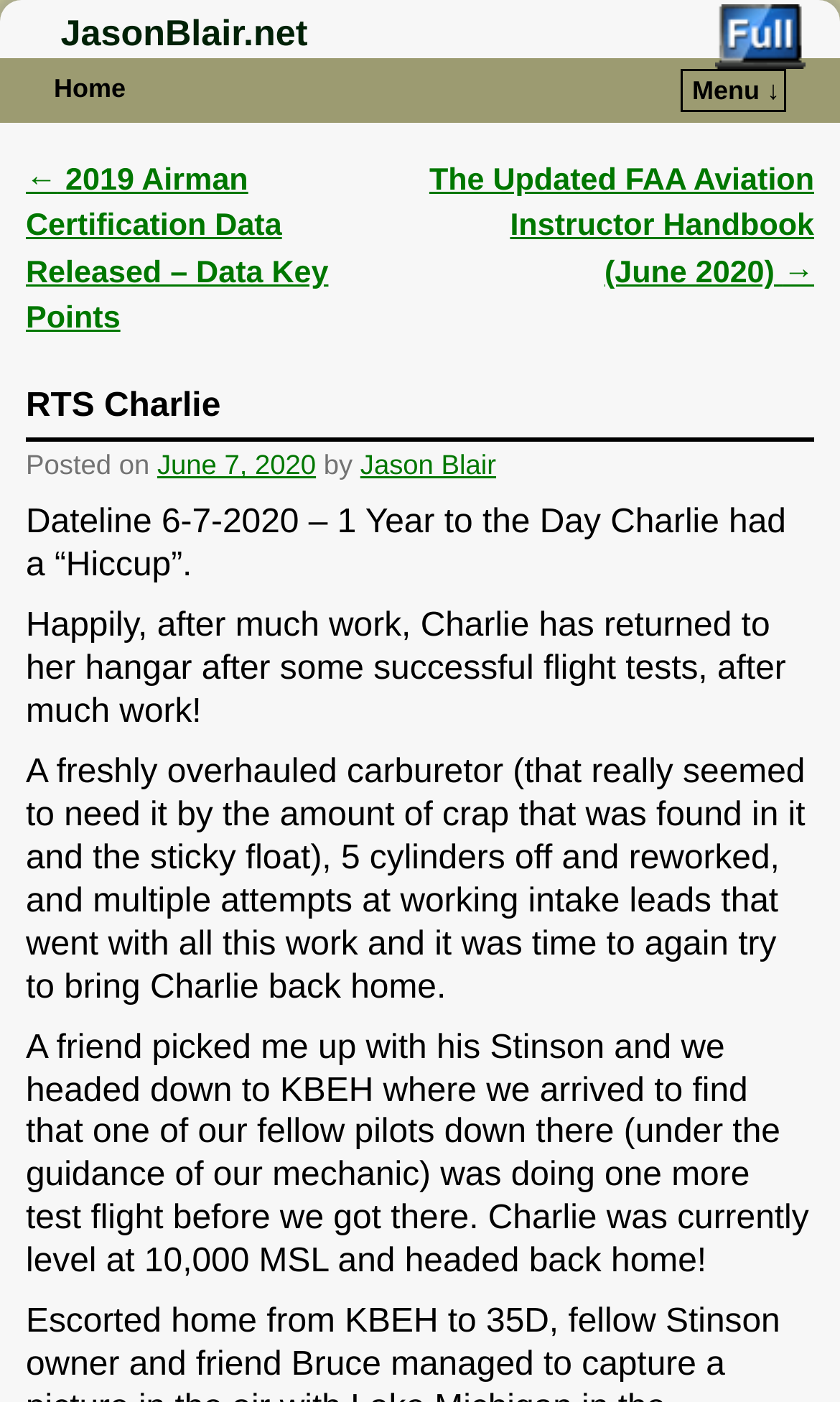What is the name of the author of the latest article?
By examining the image, provide a one-word or phrase answer.

Jason Blair